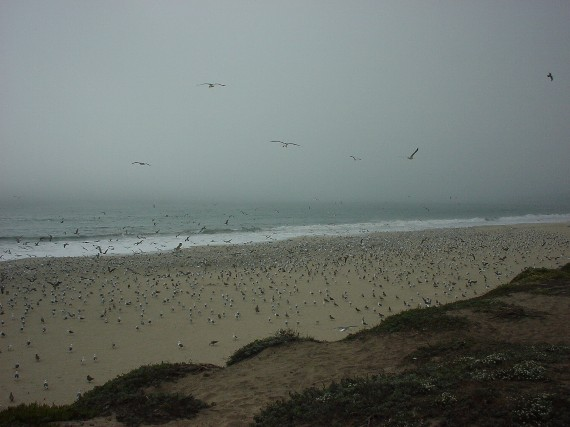Interpret the image and provide an in-depth description.

The image captures a foggy beach scene, where the shore is bustling with a large flock of sea gulls. The foreground features a stretch of sandy beach adorned with numerous birds, their white and gray plumage creating a striking contrast against the muted tones of the sea and sky. The ocean’s gentle waves can be seen lapping at the shoreline, framed by mist that envelops the horizon, giving the scene an ethereal quality. The atmosphere appears calm yet somewhat isolated, as the fog obscures the distant view, even as the gulls soar through the air. This tranquil setting suggests the presence of E. coli warnings, leading to fewer beachgoers venturing out, thus allowing the gulls to dominate the landscape.